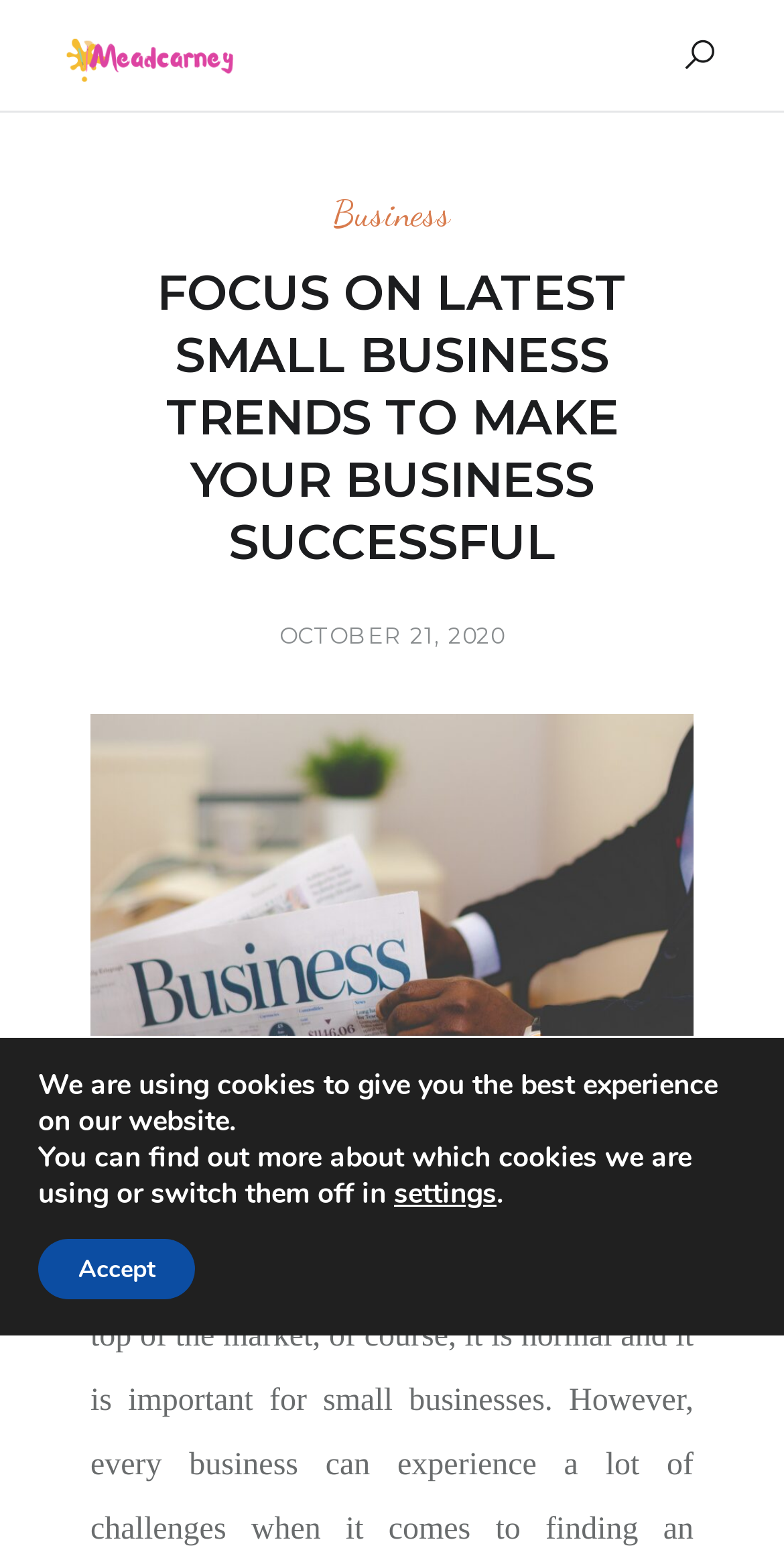Describe all the visual and textual components of the webpage comprehensively.

The webpage appears to be a blog or article page focused on small business trends. At the top left, there is a logo of "Meadcarney" accompanied by a link to the website. On the top right, there is a social media icon. 

Below the logo, there is a header section that spans almost the entire width of the page. Within this section, there is a link to a "Business" category on the left, followed by a heading that reads "FOCUS ON LATEST SMALL BUSINESS TRENDS TO MAKE YOUR BUSINESS SUCCESSFUL". To the right of the heading, there is a timestamp indicating that the article was published on "OCTOBER 21, 2020". 

Below the header section, there is a large figure that occupies most of the page width, containing an image related to the article's topic. 

At the bottom of the page, there is a GDPR cookie banner that spans the entire width. The banner contains two paragraphs of text explaining the use of cookies on the website, followed by two buttons: "settings" and "Accept".